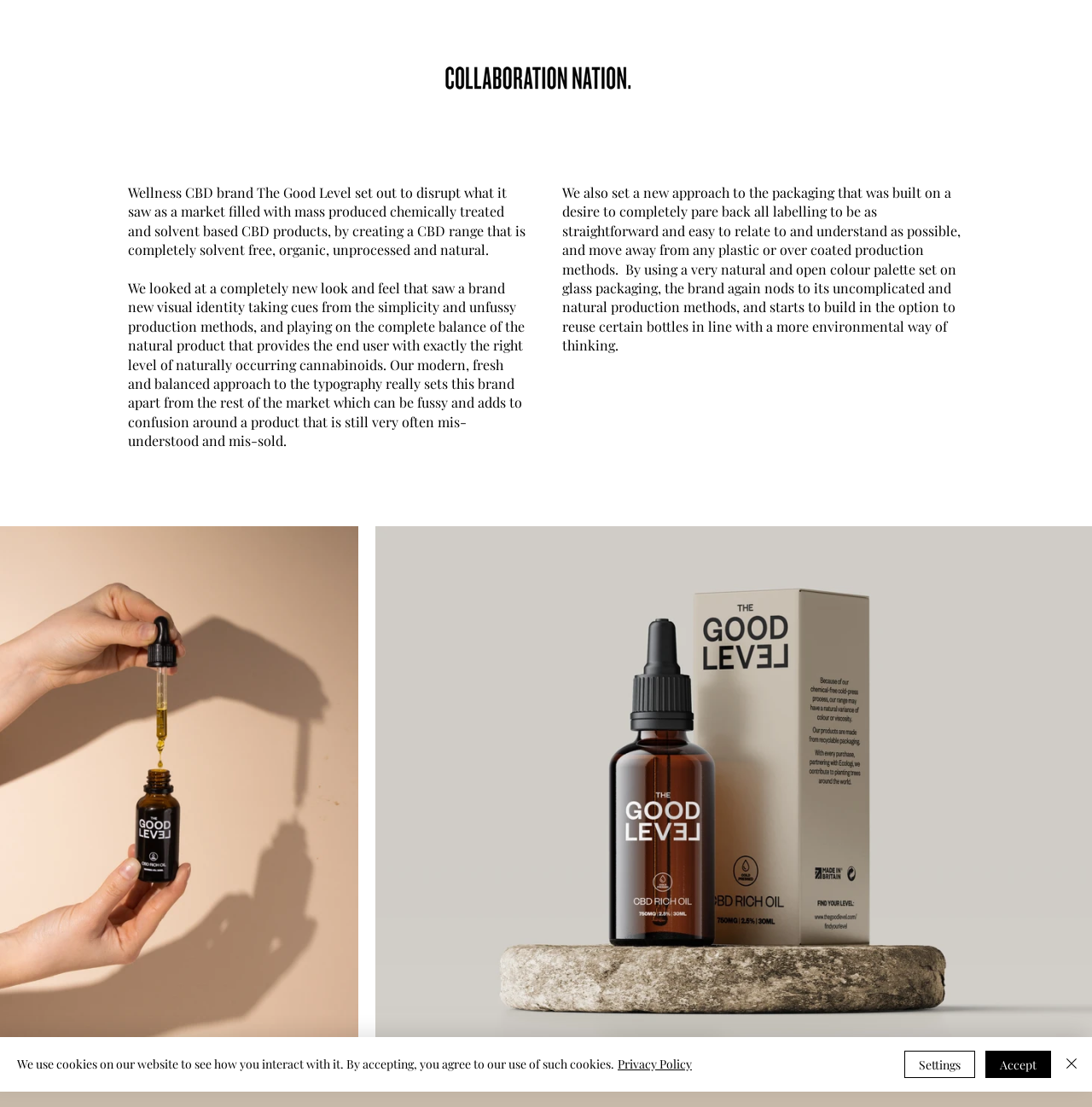Identify the first-level heading on the webpage and generate its text content.

hello@collaborationnation.co.uk 
+44 7866 627071

Instagram
Linkedin

© 2024 by Collaboration Nation Ltd